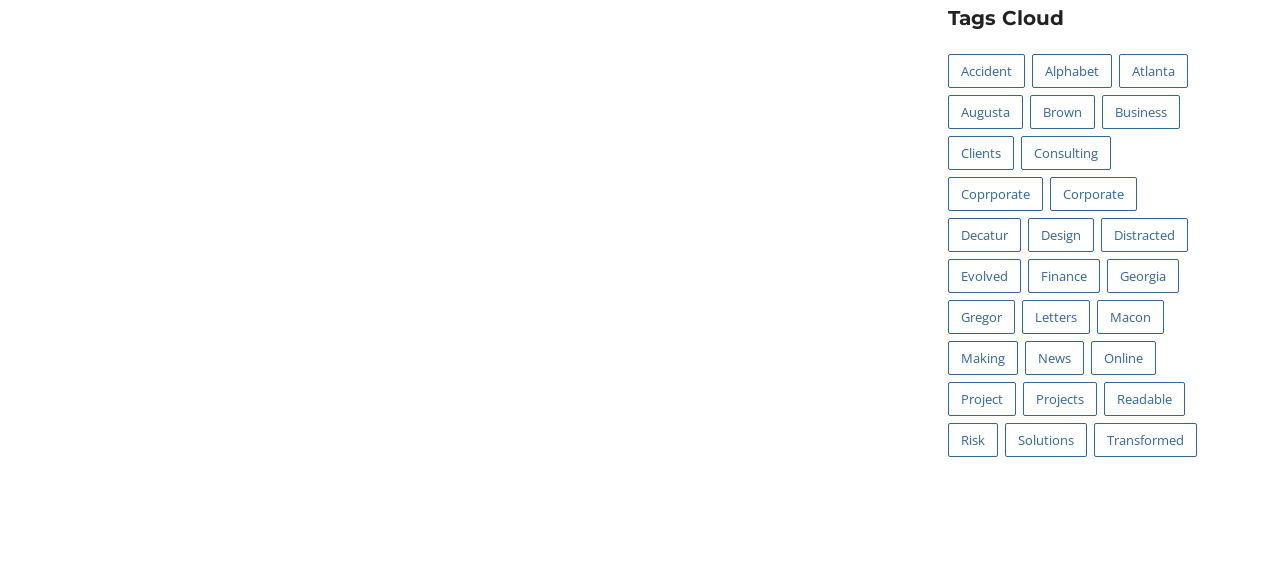Identify the bounding box coordinates of the area that should be clicked in order to complete the given instruction: "Click on the 'accident' tag". The bounding box coordinates should be four float numbers between 0 and 1, i.e., [left, top, right, bottom].

[0.74, 0.094, 0.8, 0.154]